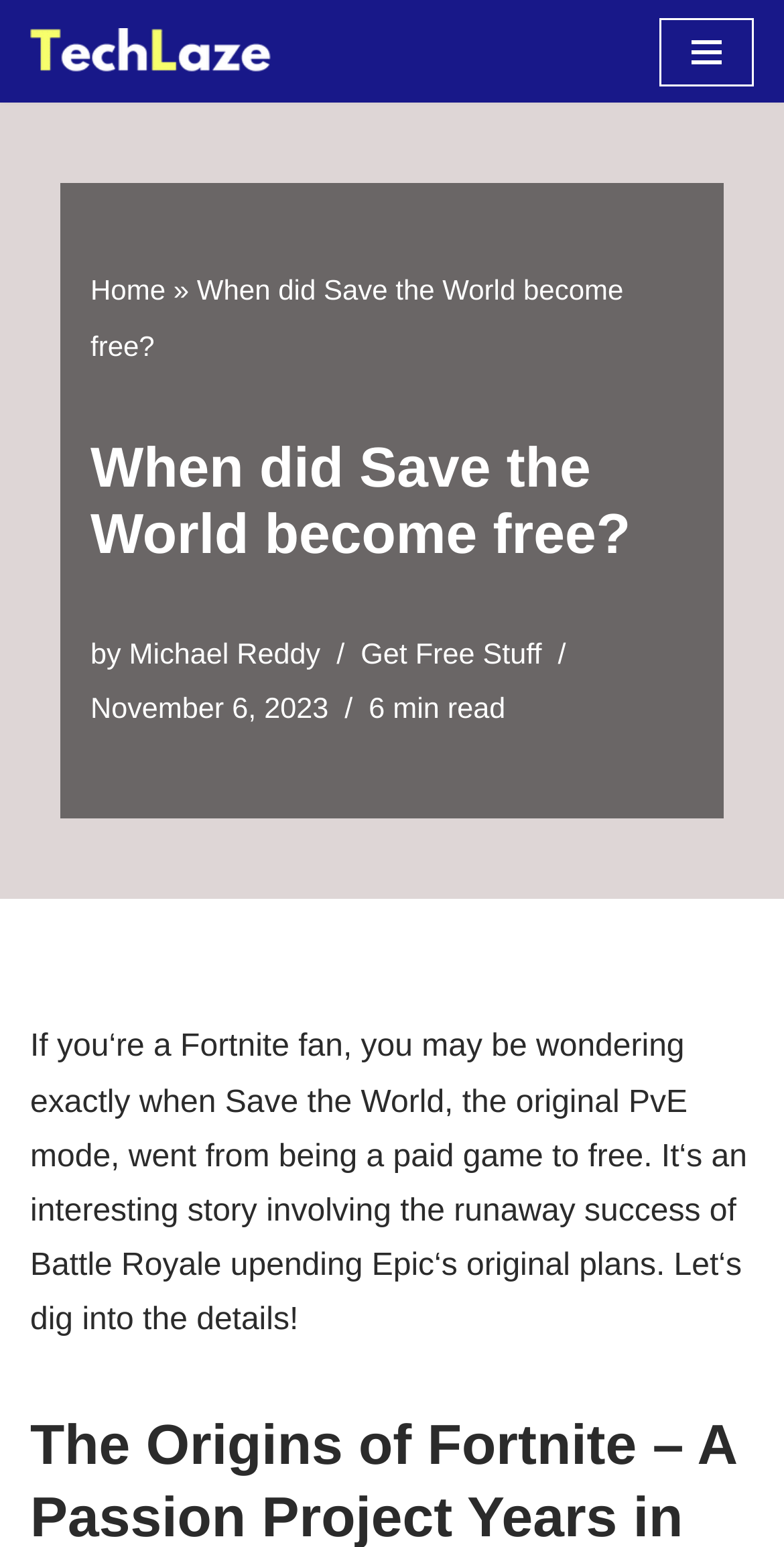Generate a comprehensive caption for the webpage you are viewing.

The webpage is about the history of Fortnite's Save the World mode, specifically when it became free. At the top left, there is a link to skip to the content, and next to it, a logo of TechLaze, which is also a link. On the top right, there is a navigation menu button. 

Below the top section, there is a navigation bar with breadcrumbs, showing the path "Home » When did Save the World become free?". The title "When did Save the World become free?" is displayed prominently in the middle of the page. 

Under the title, there is a byline with the author's name, Michael Reddy, and a link to "Get Free Stuff". The date of the article, November 6, 2023, is displayed next to the author's name. The estimated reading time of 6 minutes is shown on the right side of the date.

The main content of the article starts below, with a brief introduction to the topic, explaining that the transition of Save the World from a paid game to free is an interesting story involving the success of Battle Royale and its impact on Epic's original plans.